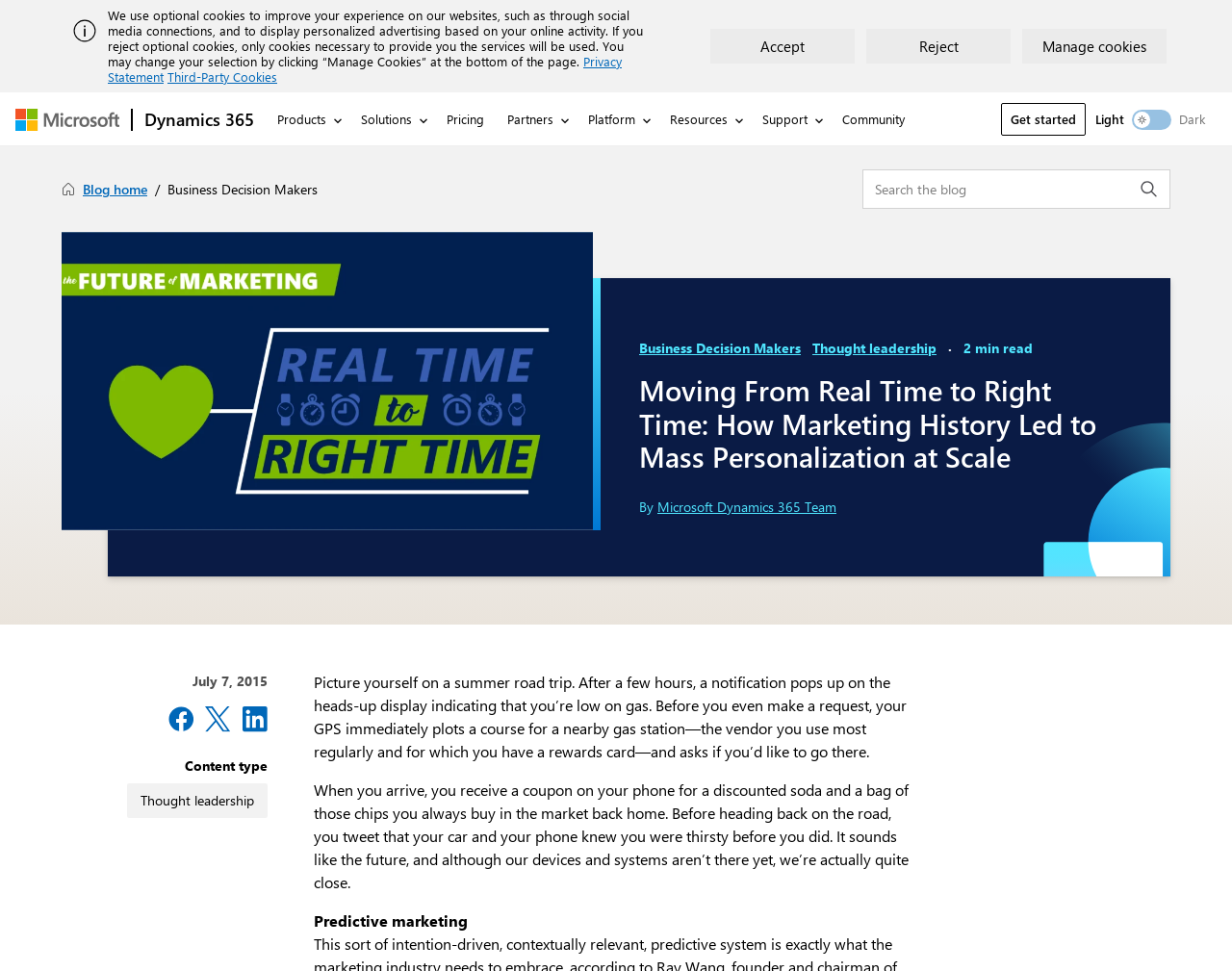What is the category of the article?
Look at the image and answer the question using a single word or phrase.

Thought leadership